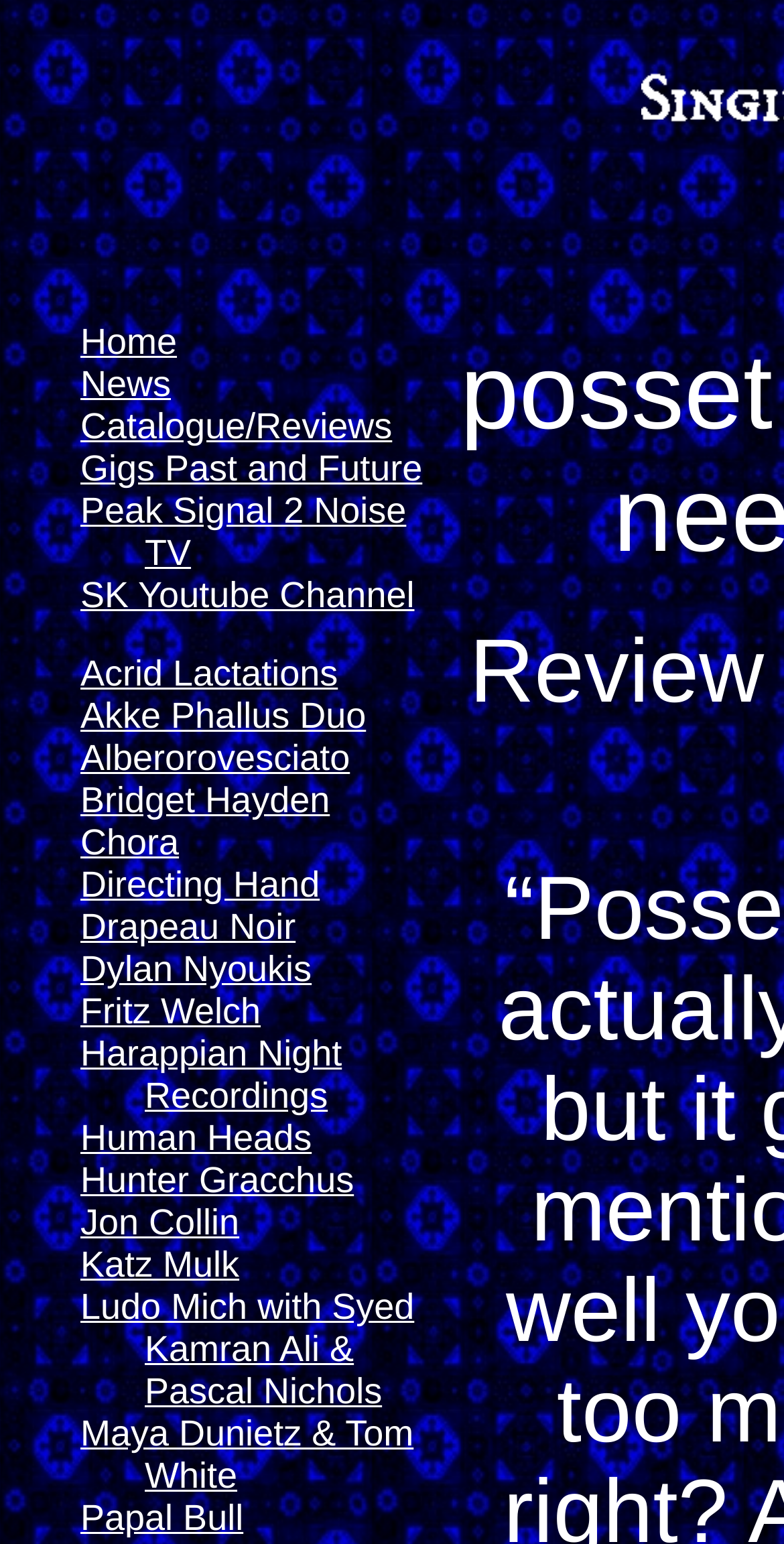What is the link that is located at the middle of the webpage?
From the screenshot, provide a brief answer in one word or phrase.

Harappian Night Recordings